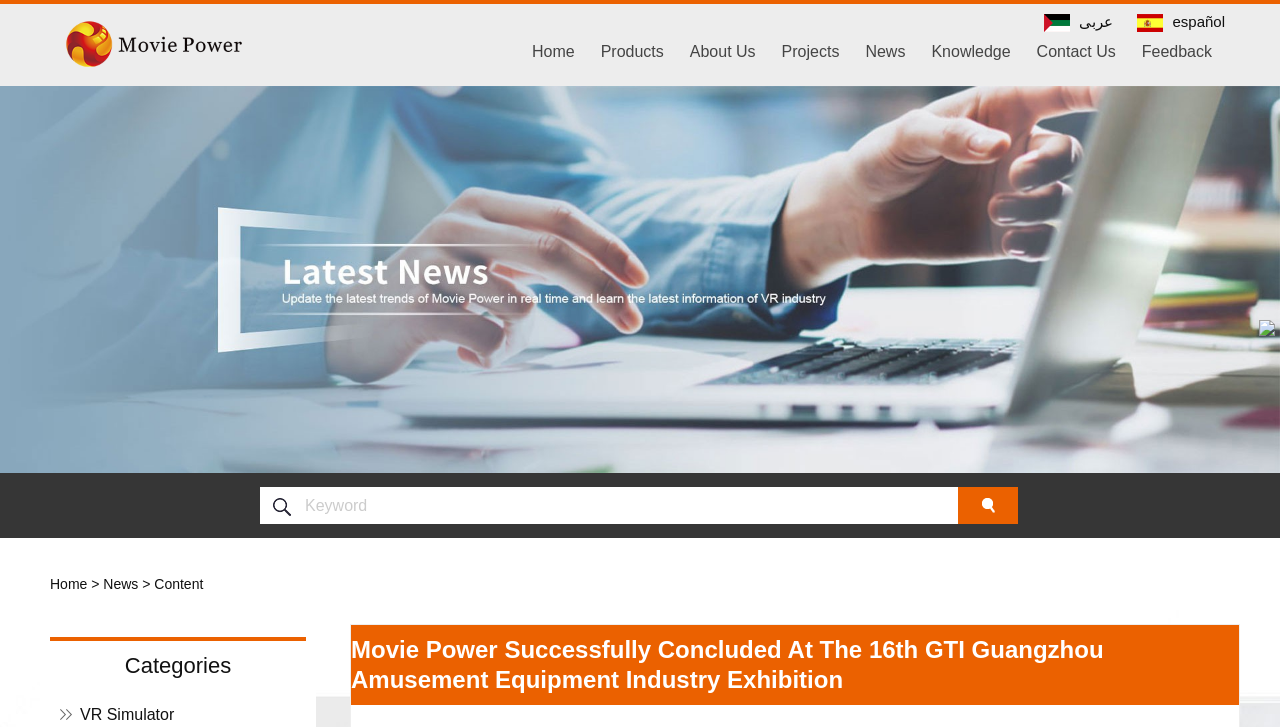Determine the bounding box coordinates of the region that needs to be clicked to achieve the task: "switch to Arabic language".

[0.816, 0.012, 0.87, 0.047]